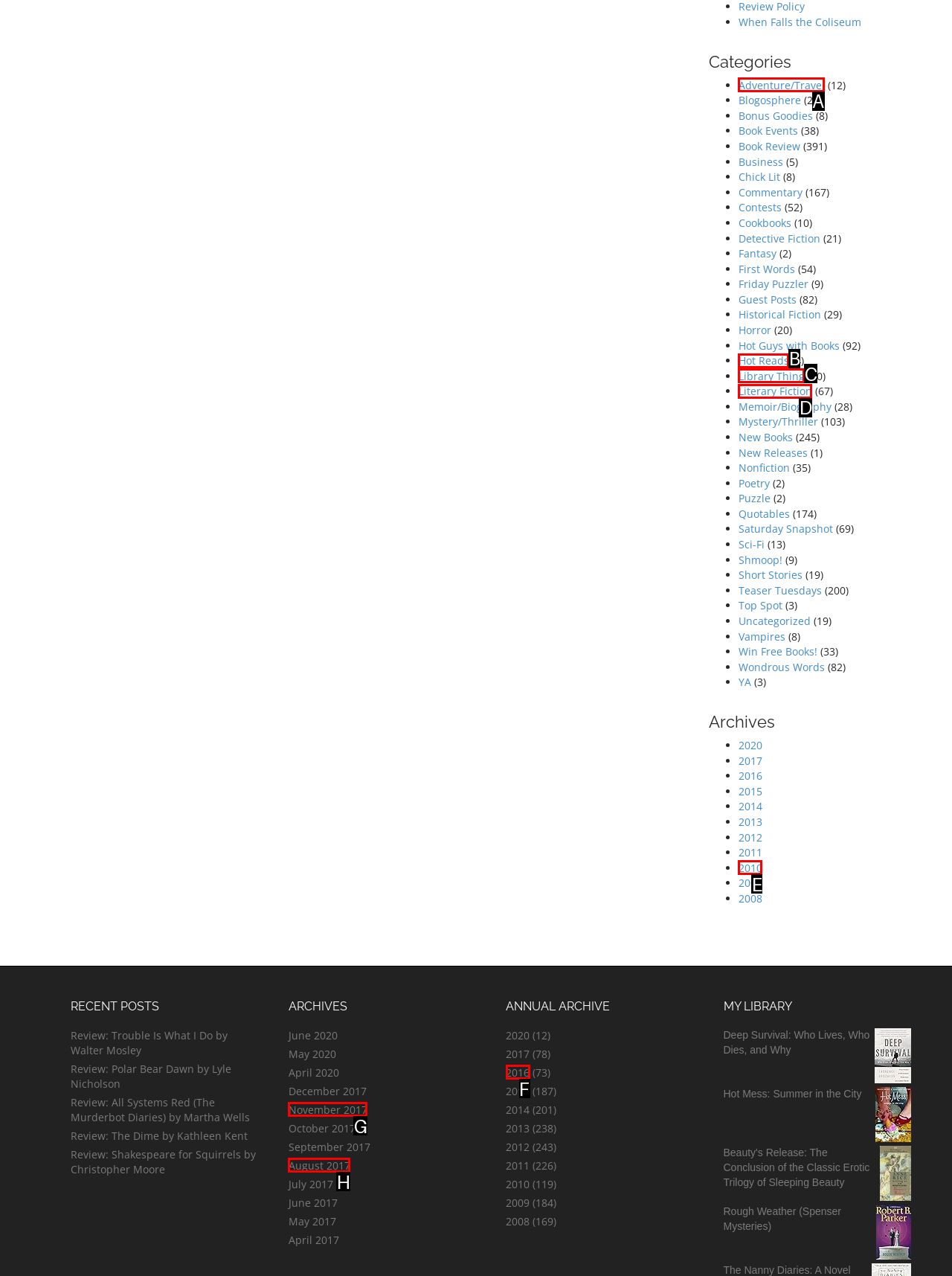For the task "Select 'Adventure/Travel'", which option's letter should you click? Answer with the letter only.

A